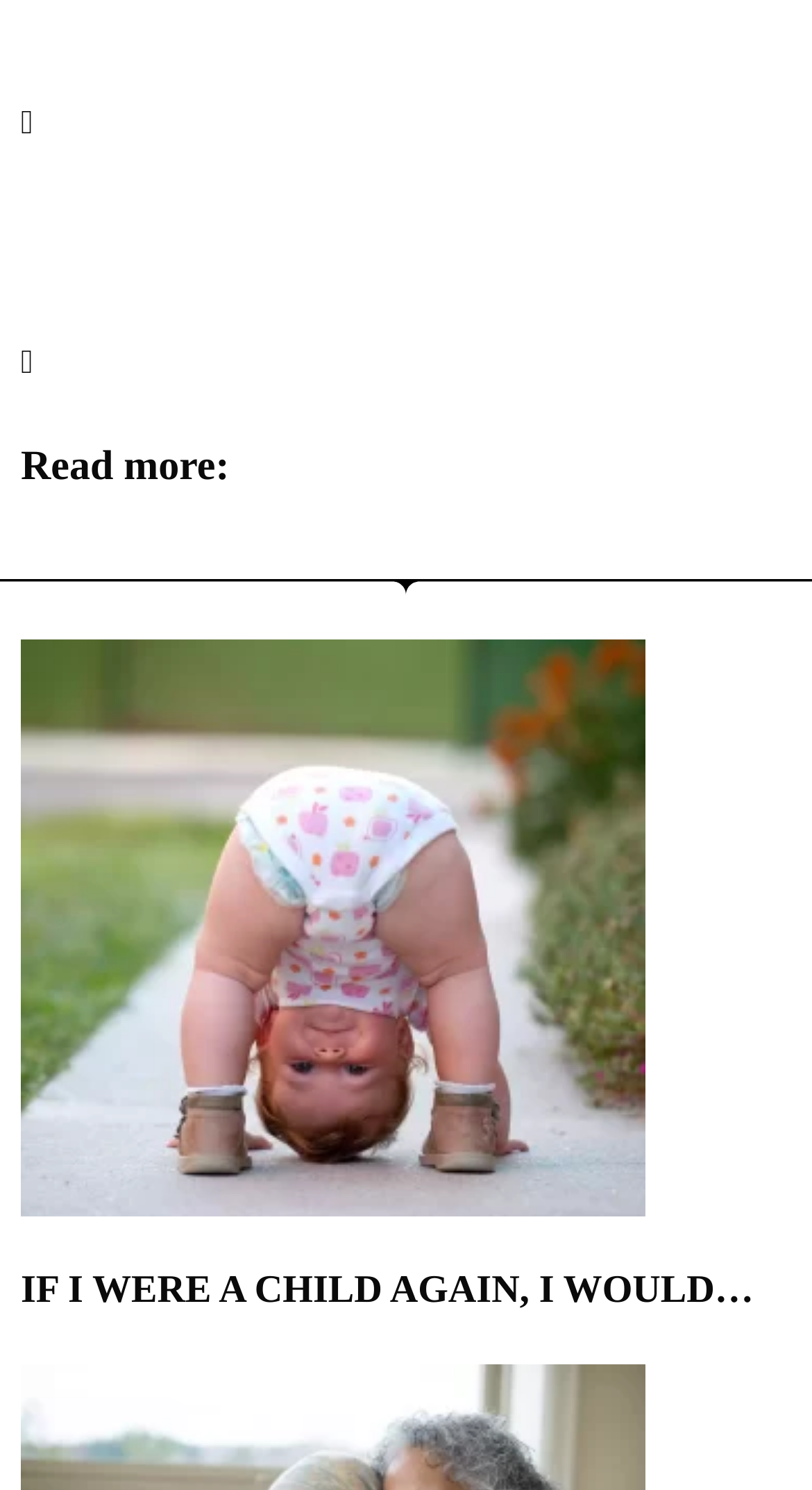What is the purpose of the top buttons?
Refer to the image and answer the question using a single word or phrase.

Share on social media